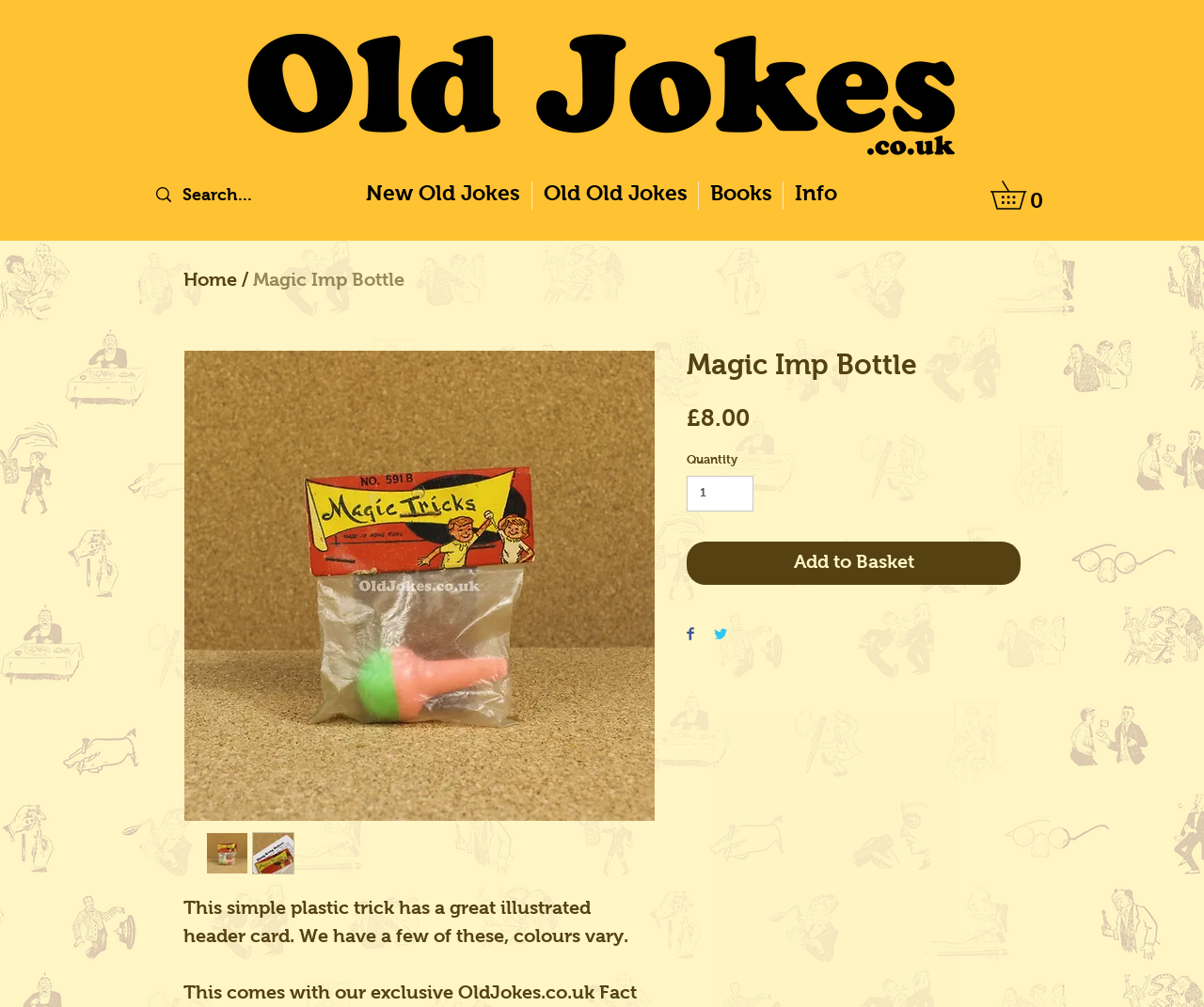Based on the image, give a detailed response to the question: What is the minimum quantity that can be purchased?

I determined the answer by analyzing the spinbutton element with the label 'Quantity', which has a minimum value of 1, indicating that the minimum quantity that can be purchased is 1.